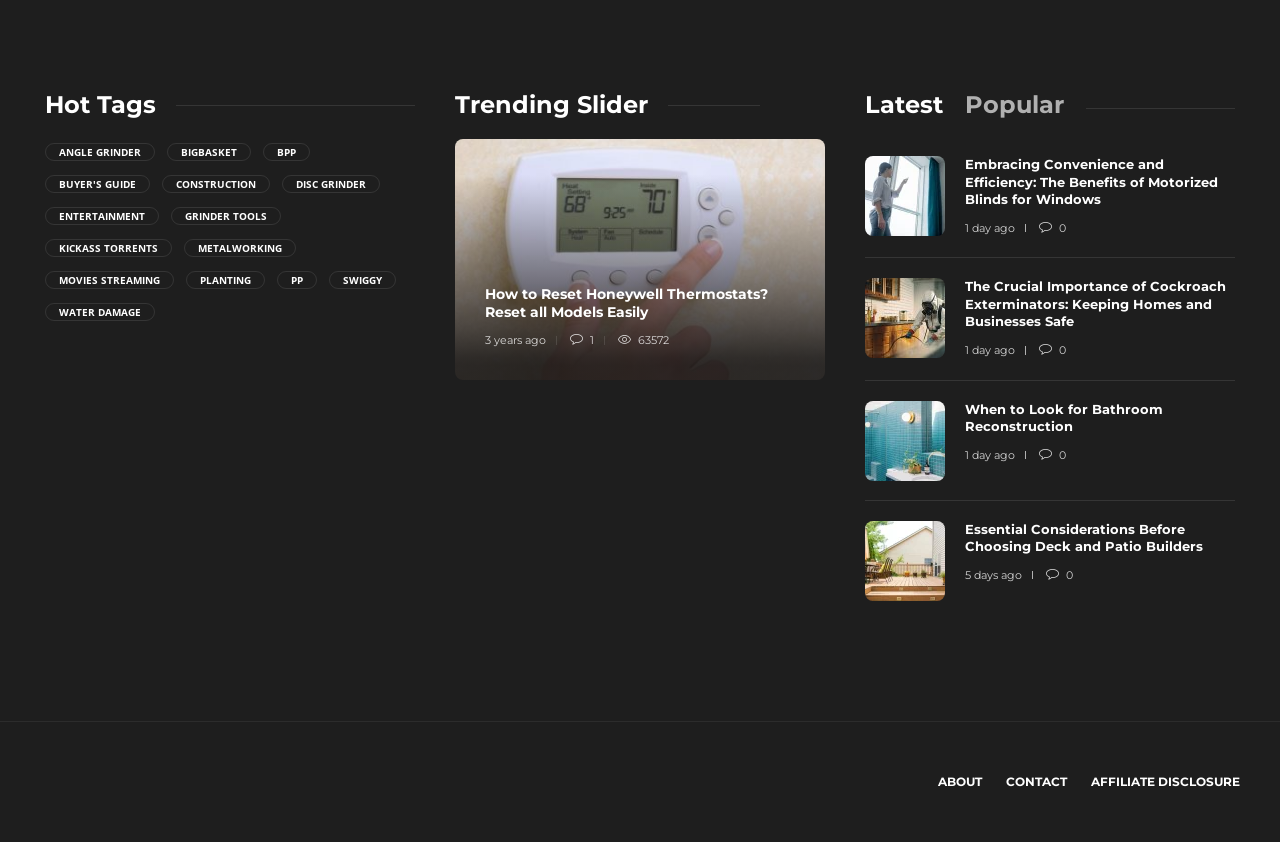Pinpoint the bounding box coordinates for the area that should be clicked to perform the following instruction: "Select the Latest tab".

[0.676, 0.107, 0.737, 0.142]